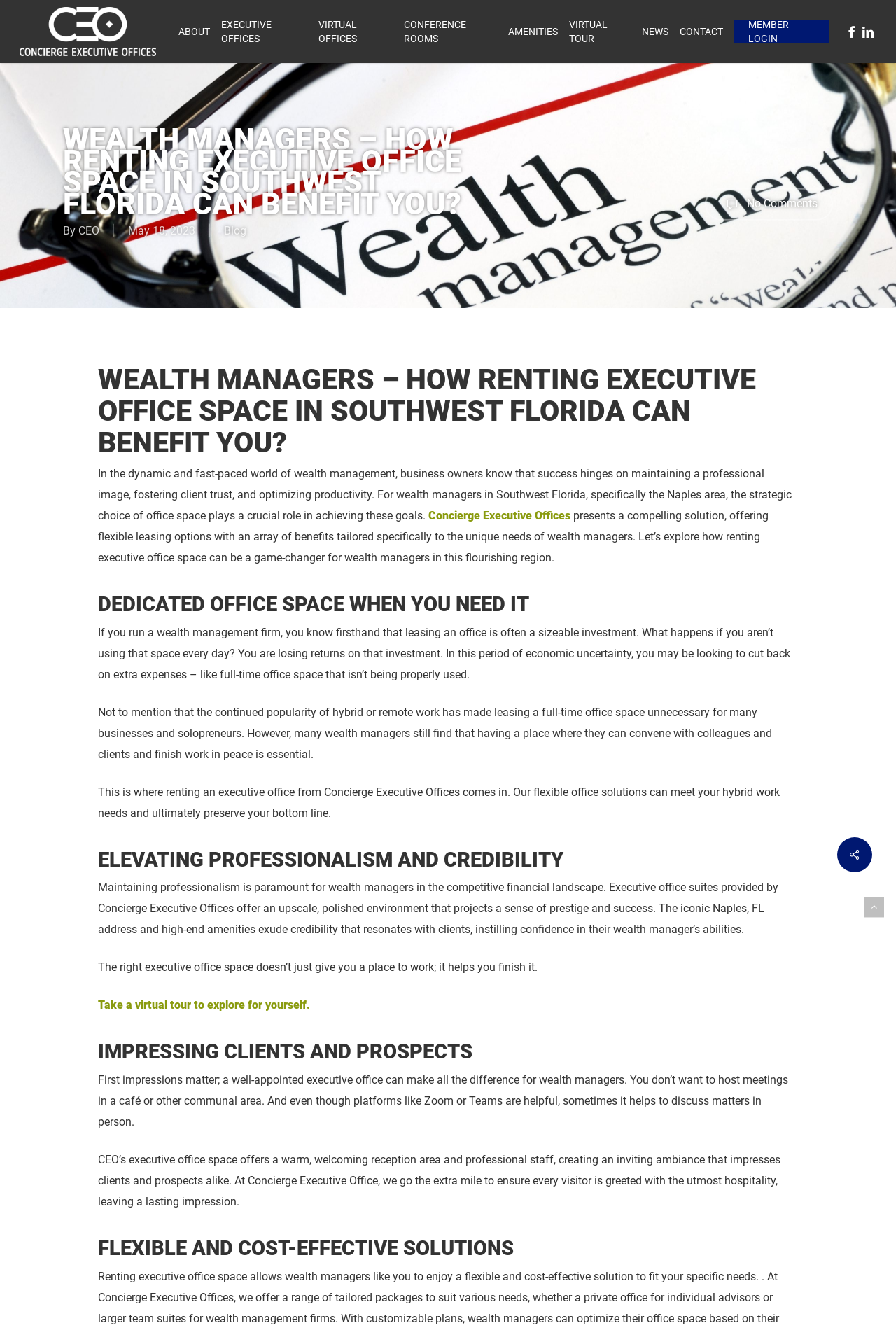Use a single word or phrase to answer the question:
What is the alternative to leasing a full-time office space?

Flexible leasing options